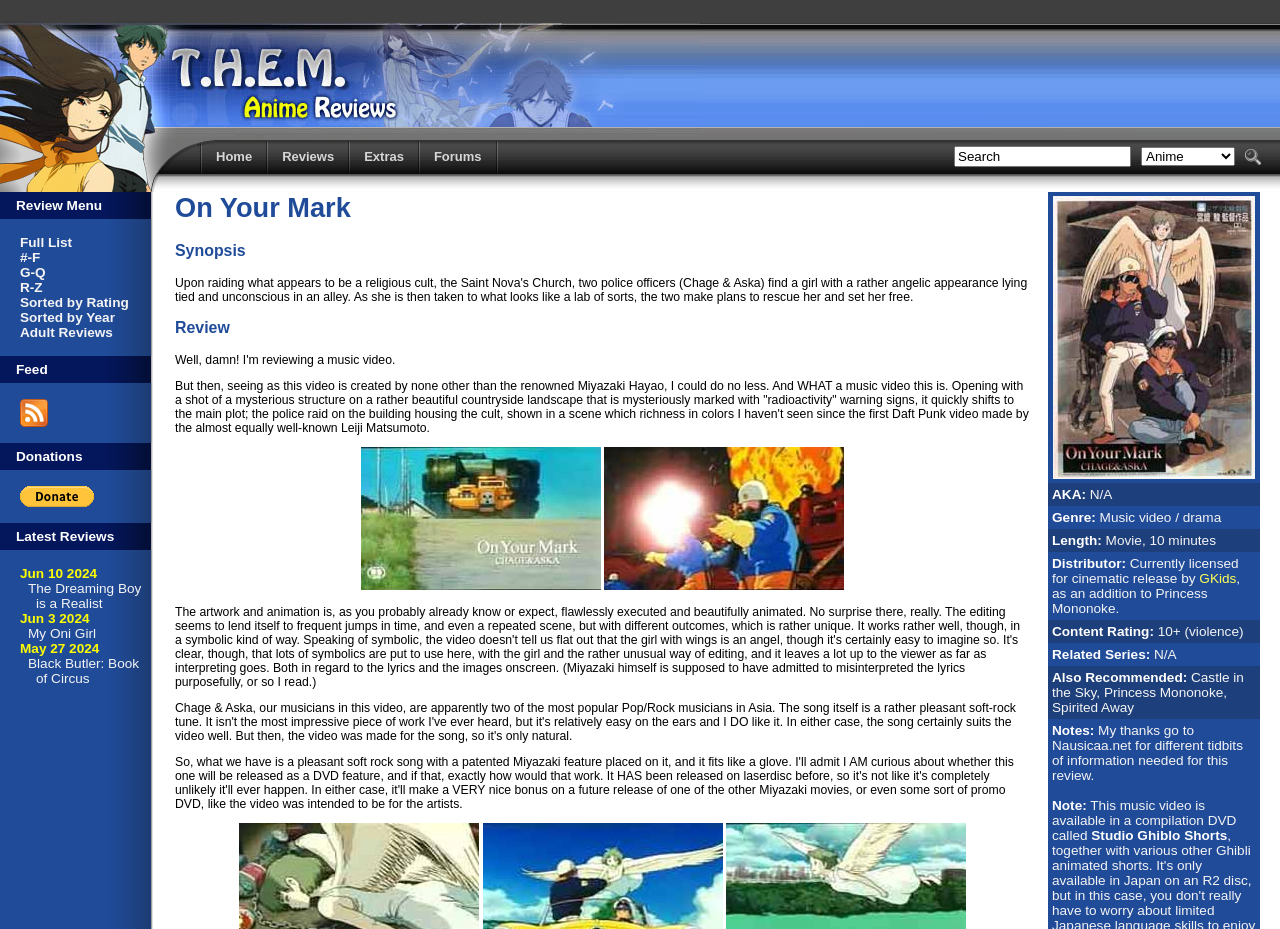What is the latest anime review on the website?
Please respond to the question with a detailed and well-explained answer.

The latest anime review on the website can be found in the 'Latest Reviews' section, which lists the most recent reviews. The top review is for 'The Dreaming Boy is a Realist', which was reviewed on June 10, 2024.